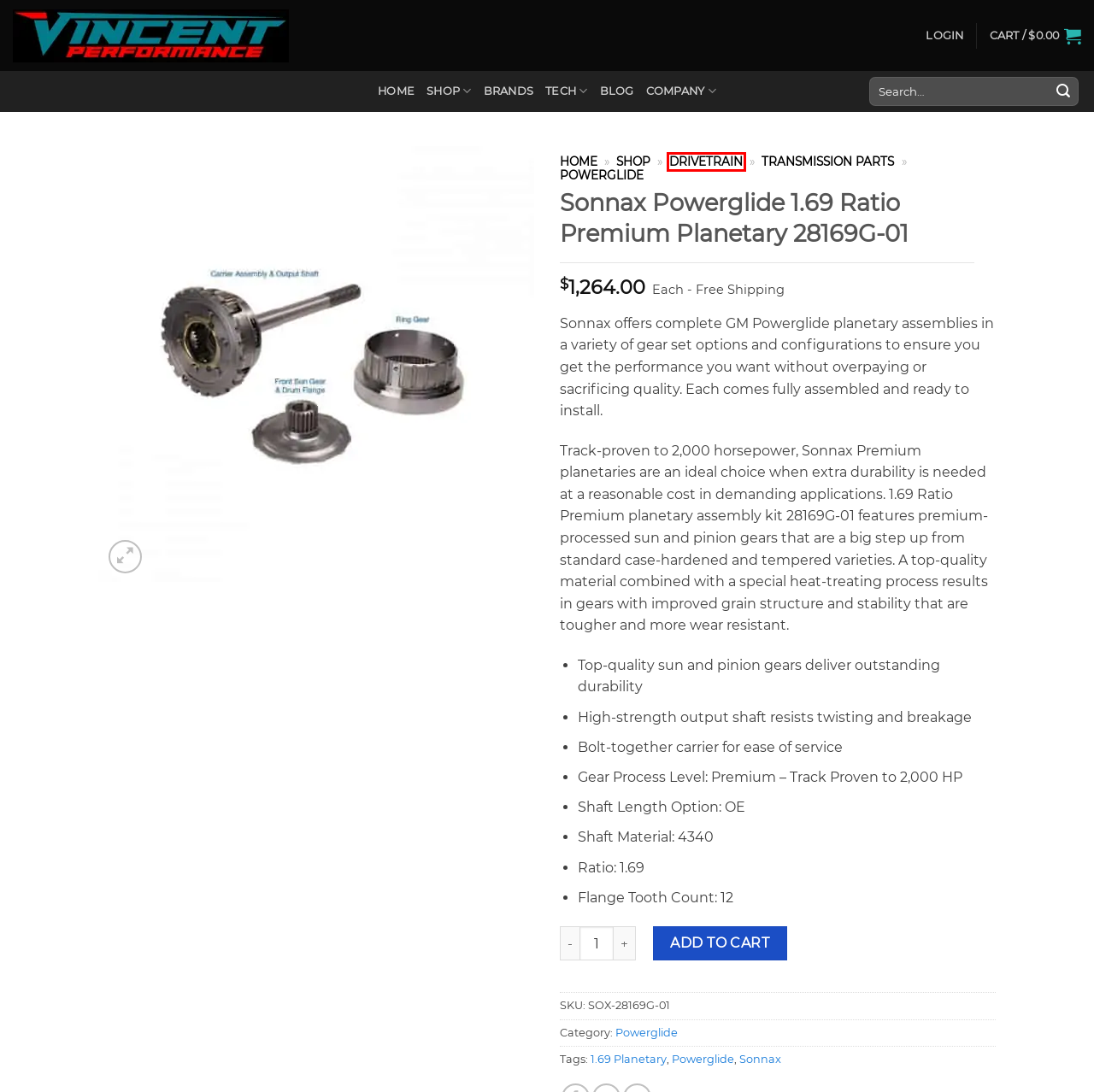Examine the webpage screenshot and identify the UI element enclosed in the red bounding box. Pick the webpage description that most accurately matches the new webpage after clicking the selected element. Here are the candidates:
A. Vincent Performance Racing Parts |
B. 1.69 Planetary Listing | Vincent Performance
C. Vincent Performance Racing Parts
D. Drag Racing Drivetrain Components | Vincent Performance
E. Racing Blog | Vincent Performance
F. My account | Vincent Performance
G. Sonnax Listing | Vincent Performance
H. GM Powerglide Transmission Parts | Vincent Performance

D